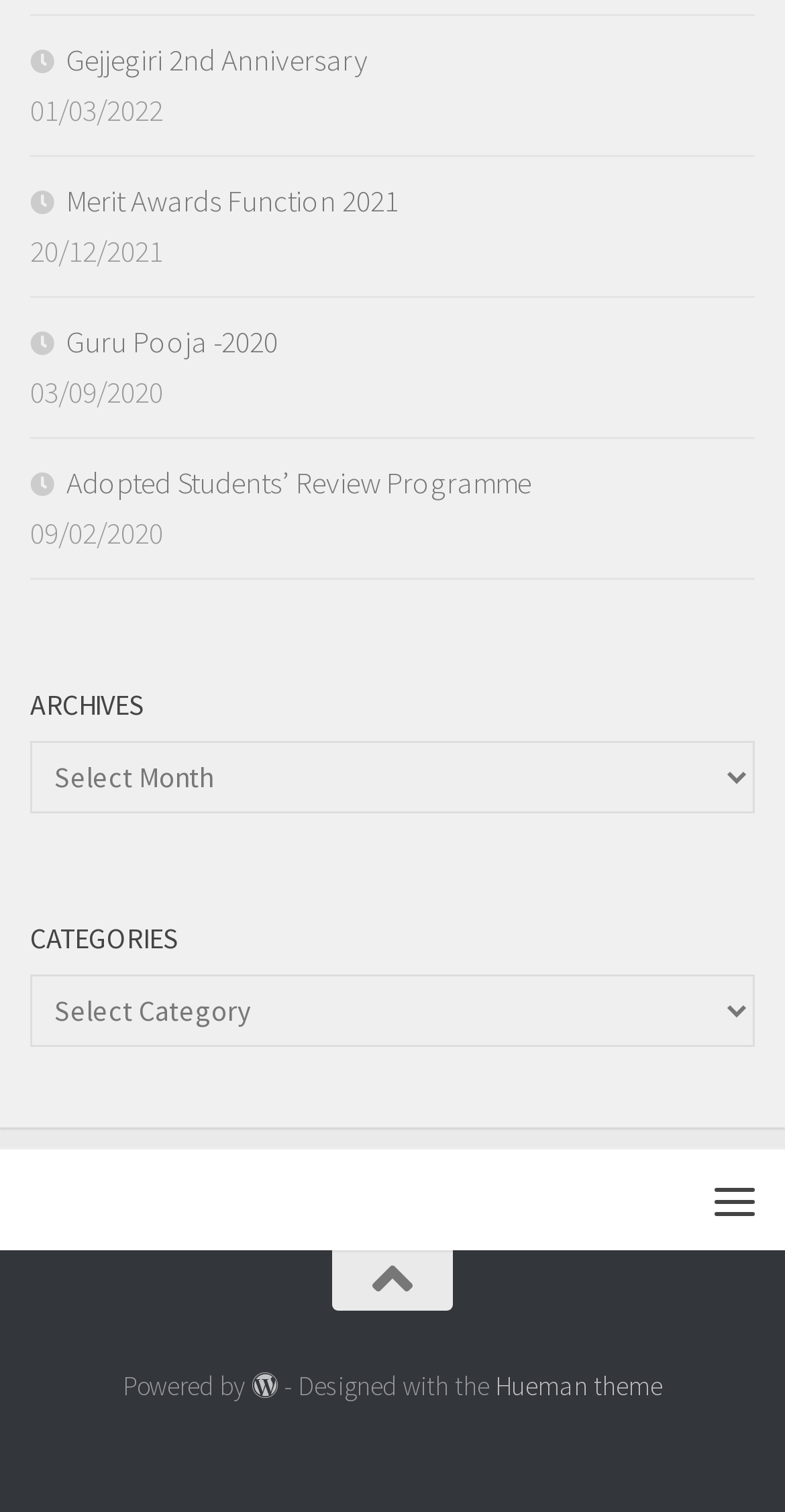Locate the coordinates of the bounding box for the clickable region that fulfills this instruction: "Select a date from Archives".

[0.038, 0.491, 0.962, 0.539]